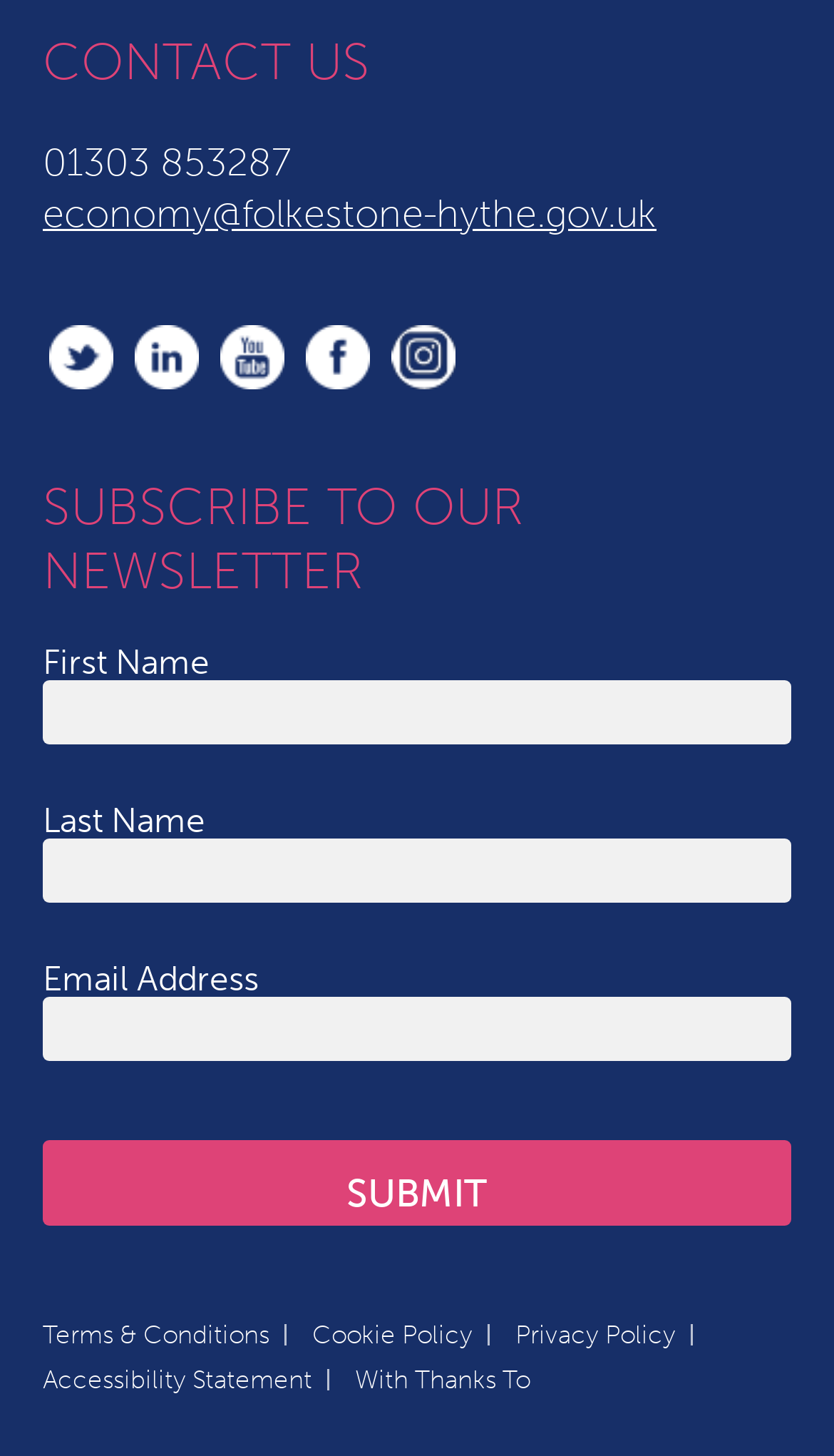Please indicate the bounding box coordinates of the element's region to be clicked to achieve the instruction: "view terms and conditions". Provide the coordinates as four float numbers between 0 and 1, i.e., [left, top, right, bottom].

[0.051, 0.906, 0.323, 0.927]